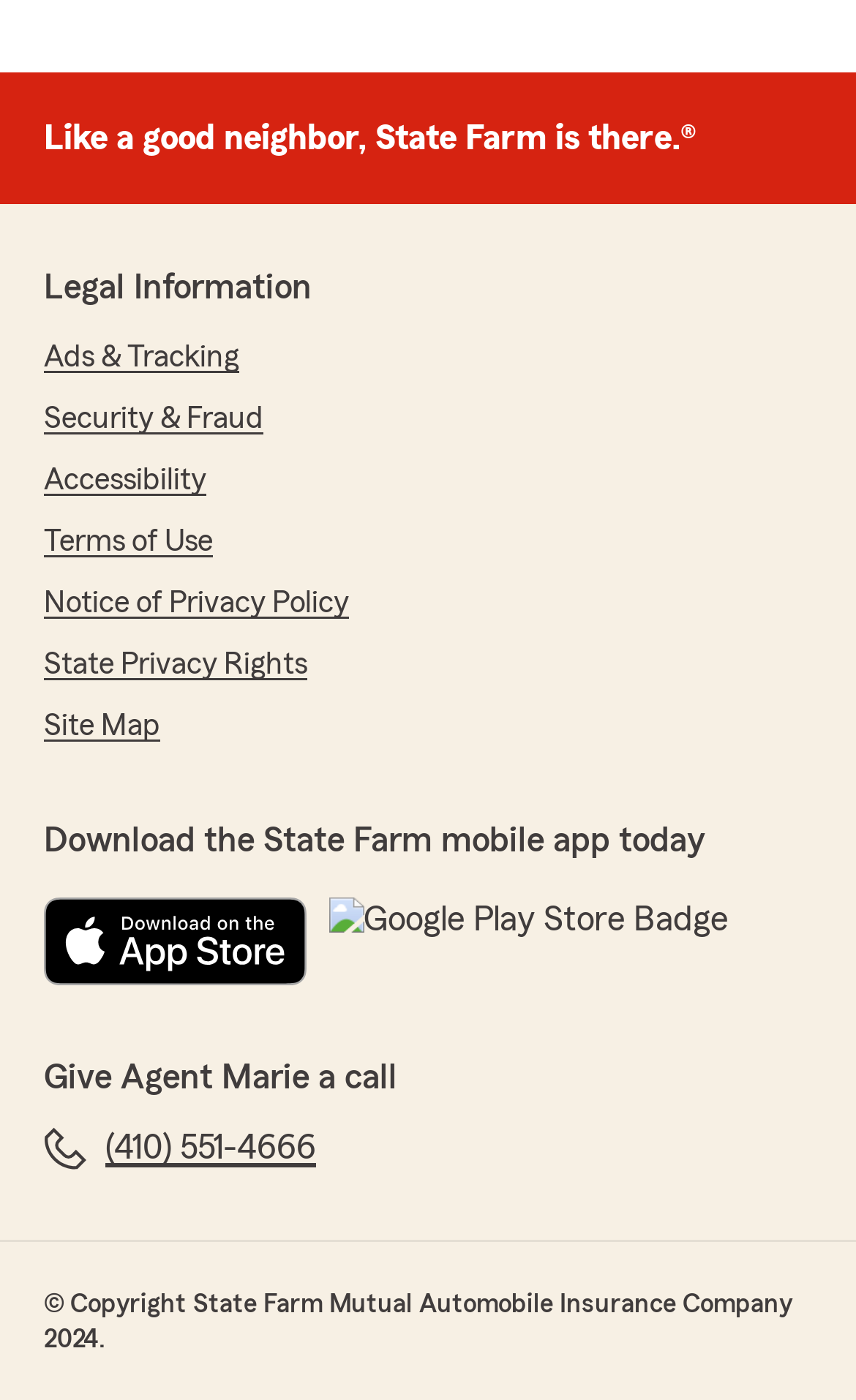Pinpoint the bounding box coordinates of the element that must be clicked to accomplish the following instruction: "View Legal Information". The coordinates should be in the format of four float numbers between 0 and 1, i.e., [left, top, right, bottom].

[0.051, 0.194, 0.364, 0.219]